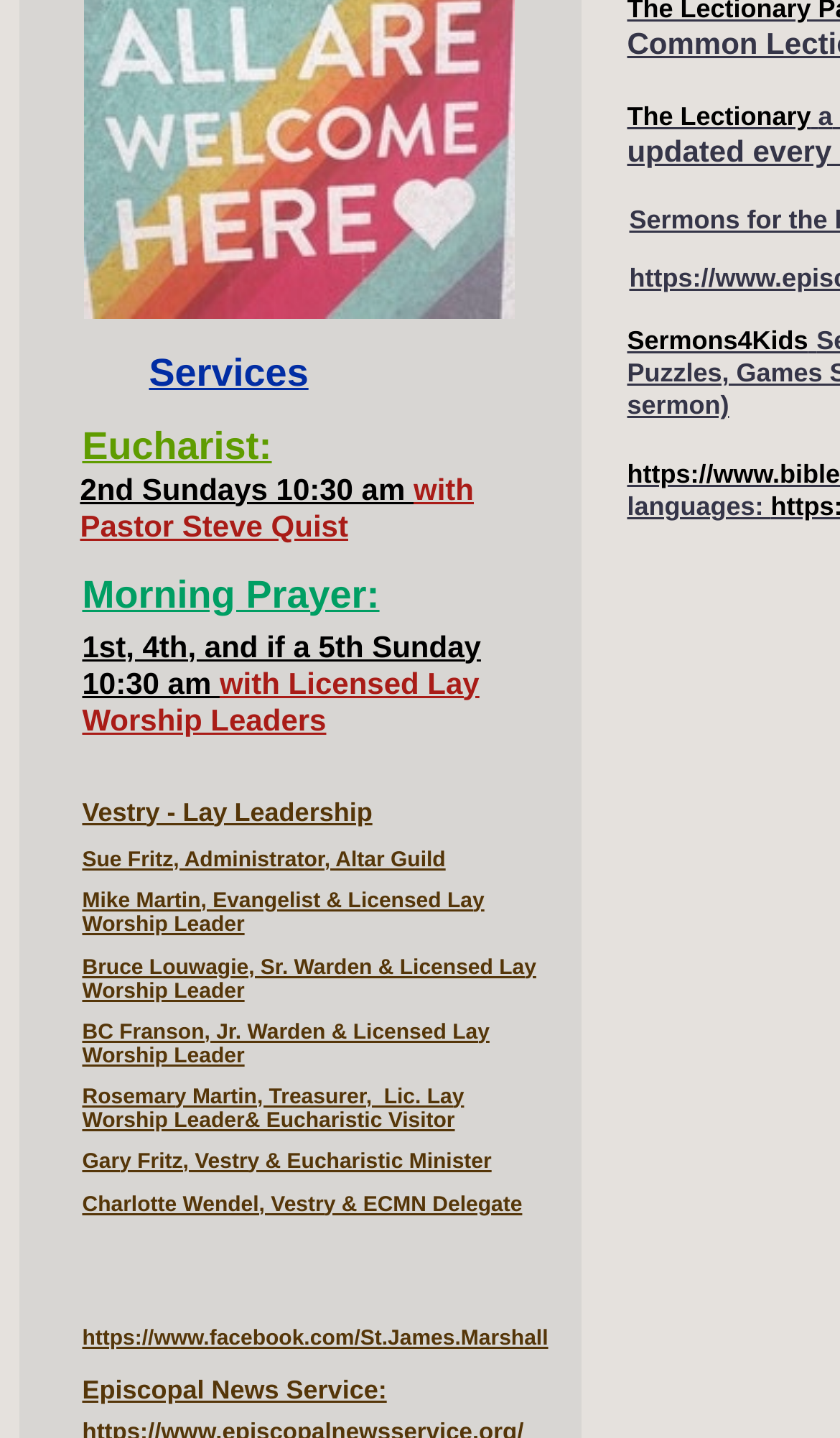Who is the Sr. Warden and Licensed Lay Worship Leader?
Using the image as a reference, answer with just one word or a short phrase.

Bruce Louwagie